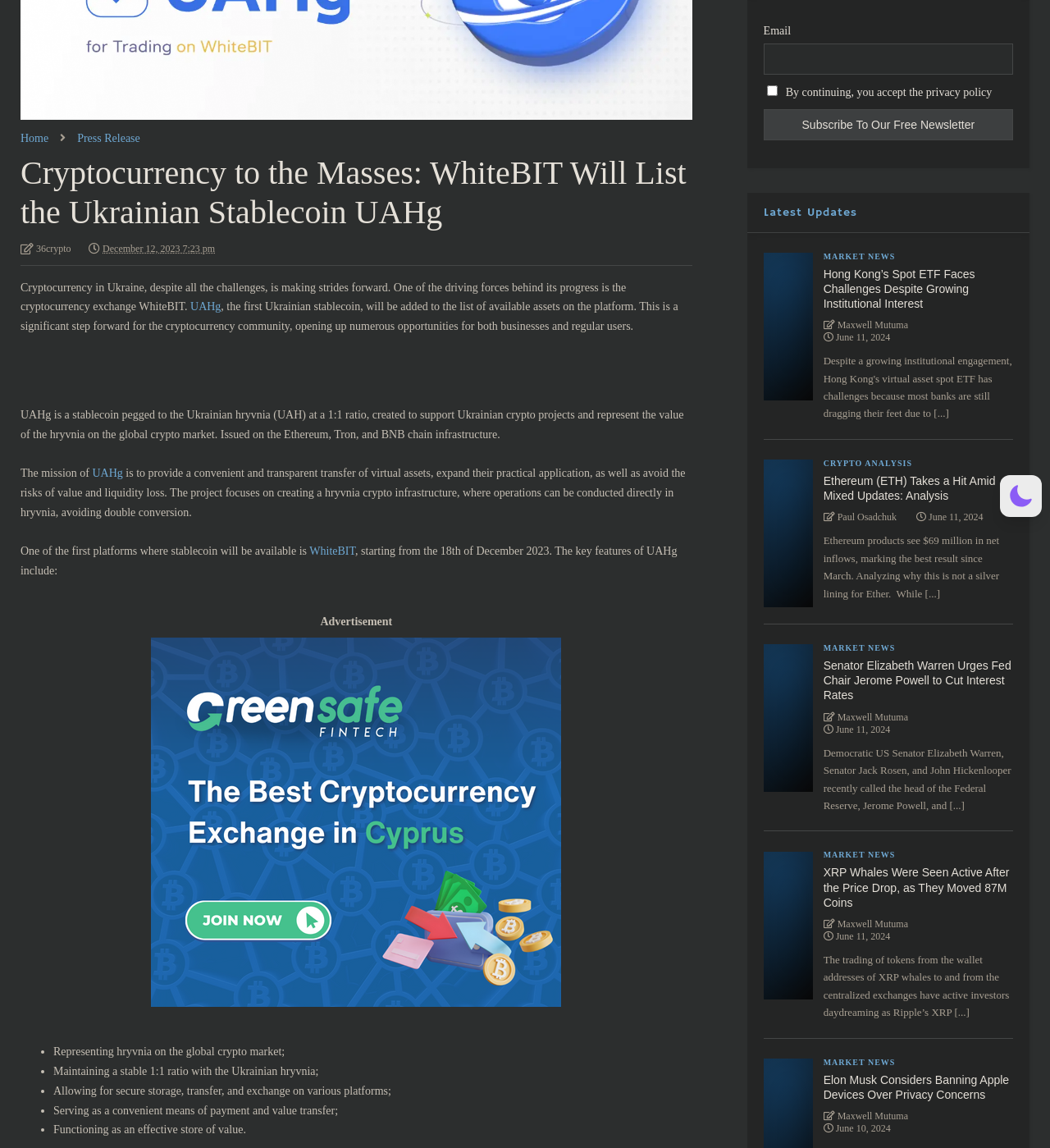Determine the bounding box coordinates of the UI element described below. Use the format (top-left x, top-left y, bottom-right x, bottom-right y) with floating point numbers between 0 and 1: June 11, 2024

[0.784, 0.811, 0.848, 0.821]